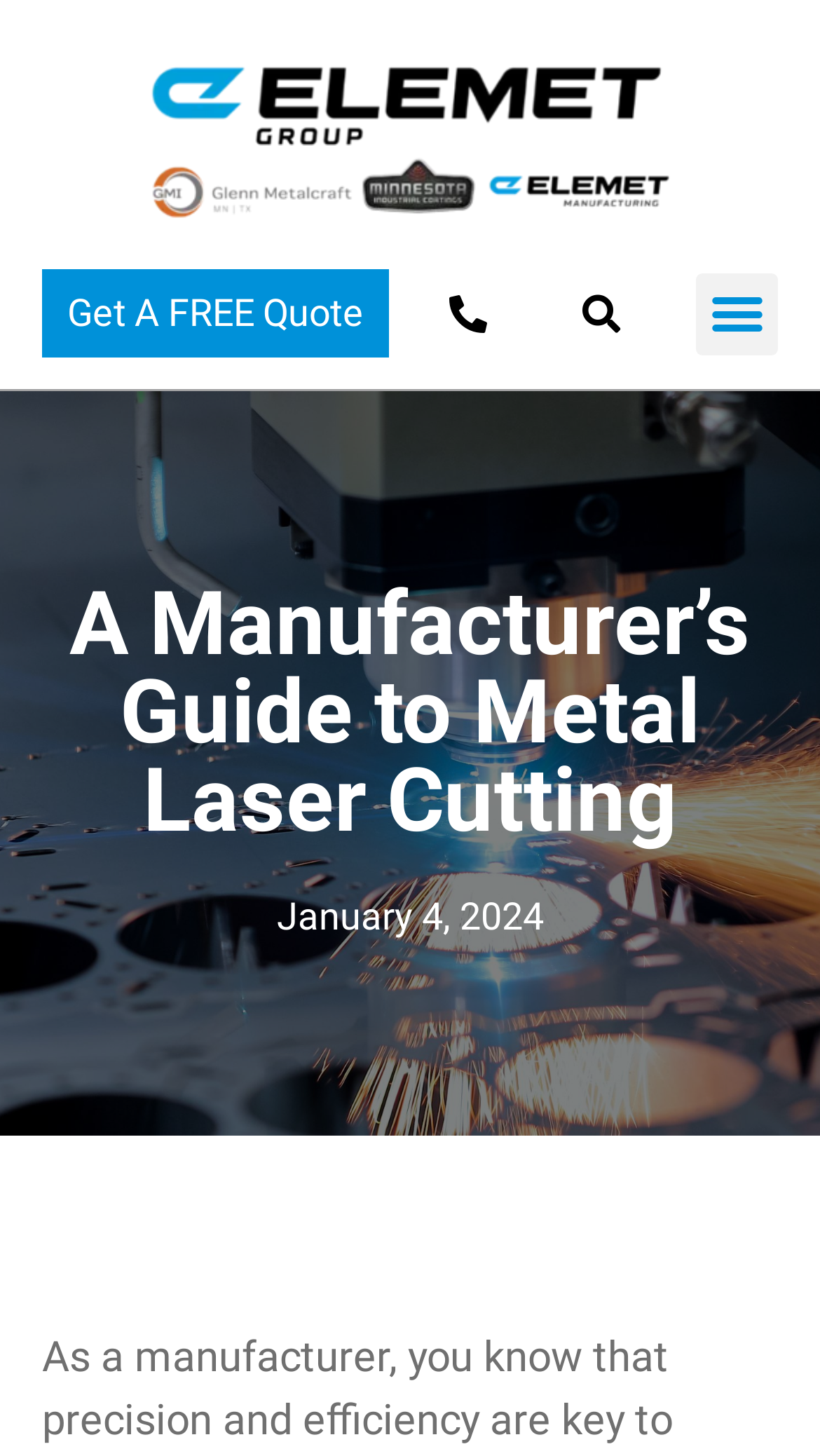Respond to the following question with a brief word or phrase:
Is the menu toggle button expanded?

No